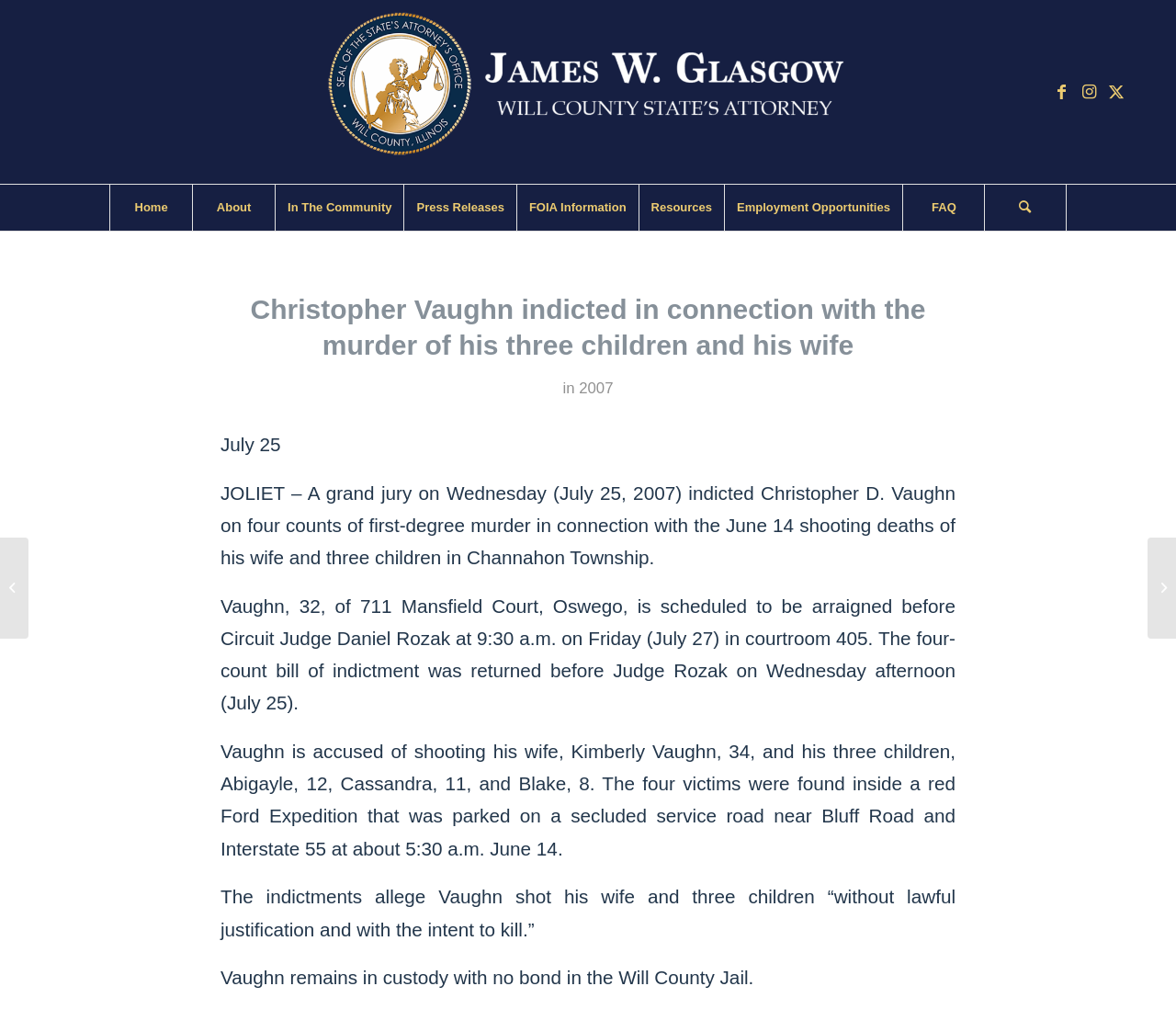How many counts of first-degree murder is Christopher D. Vaughn indicted for?
Respond with a short answer, either a single word or a phrase, based on the image.

four